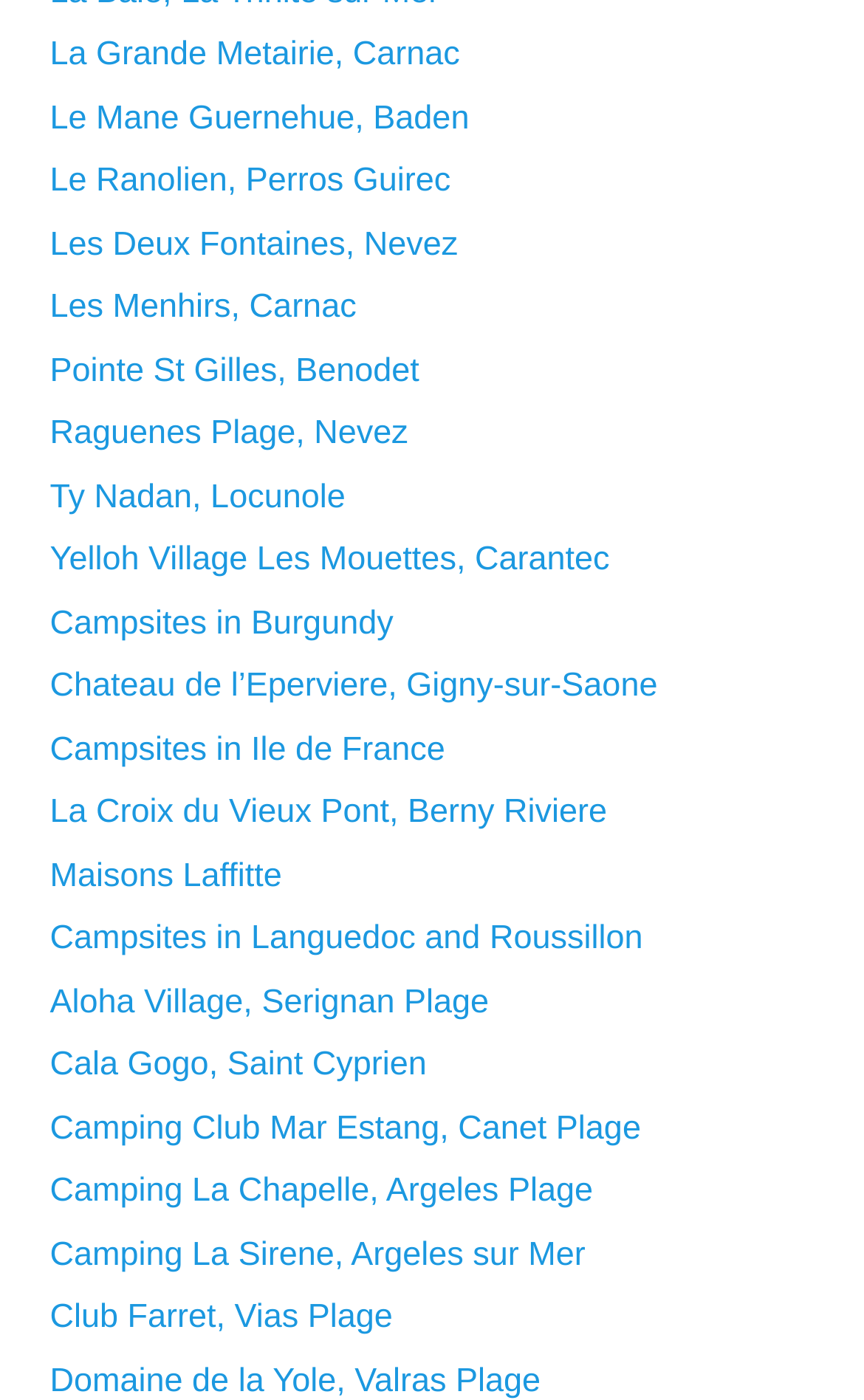How many regions are listed on the webpage?
Please give a detailed and thorough answer to the question, covering all relevant points.

I counted the number of links that mention different regions such as 'Burgundy', 'Ile de France', 'Languedoc and Roussillon' and found four distinct regions listed on the webpage.